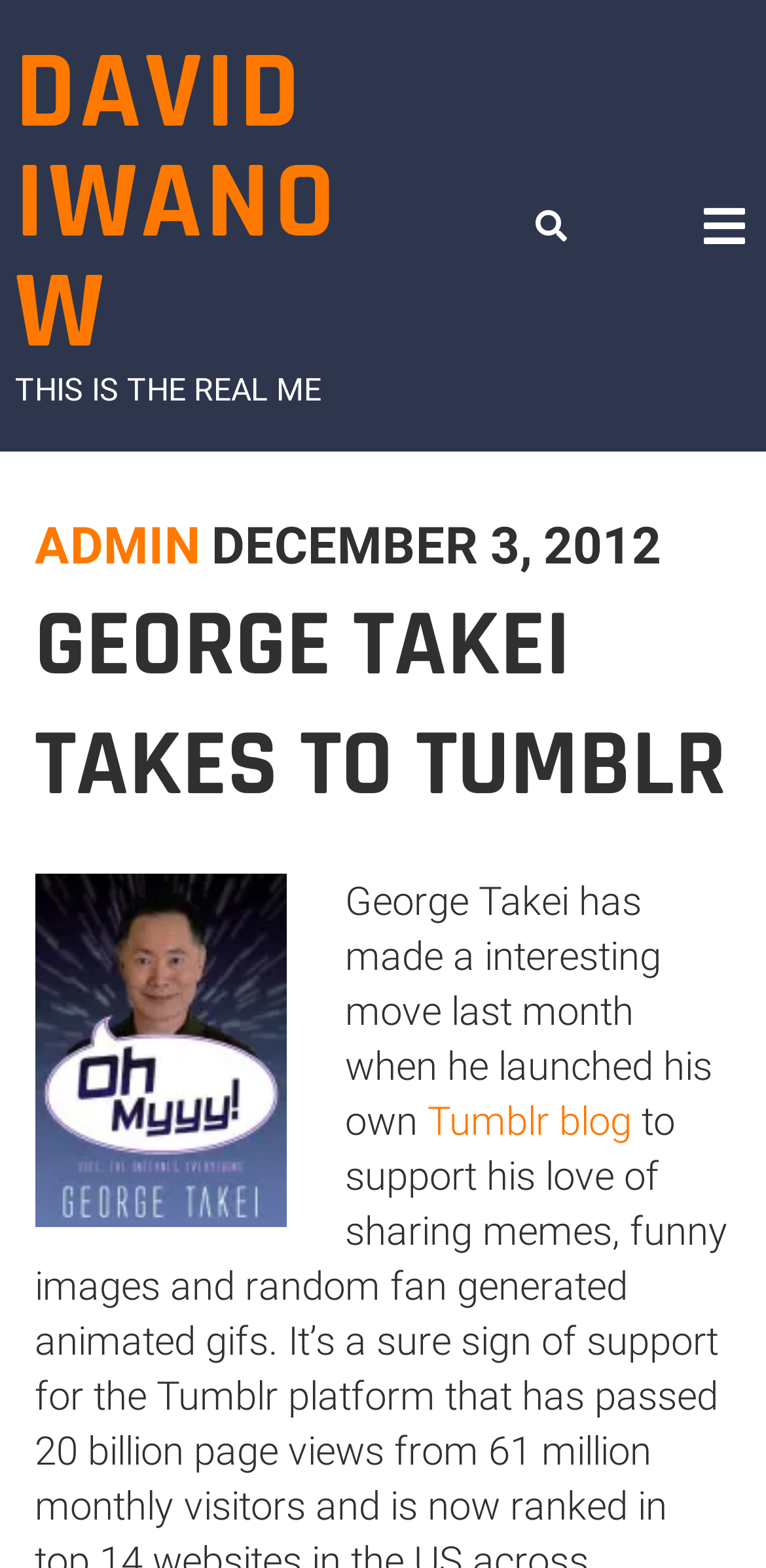Provide the bounding box coordinates of the HTML element described by the text: "parent_node: DAVID IWANOW".

[0.857, 0.11, 0.98, 0.178]